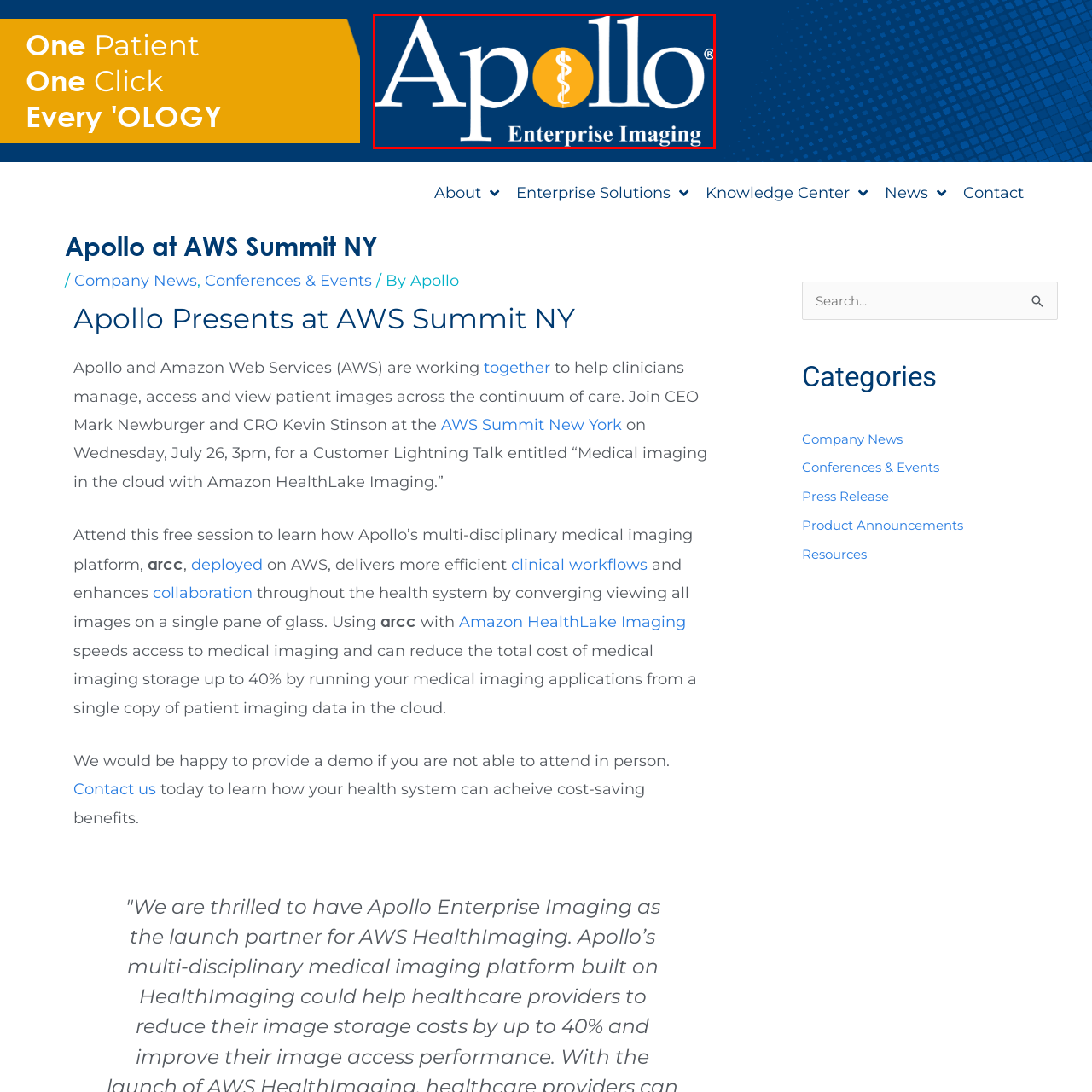Use the image within the highlighted red box to answer the following question with a single word or phrase:
What is the purpose of Apollo Enterprise Imaging?

Providing advanced technological solutions